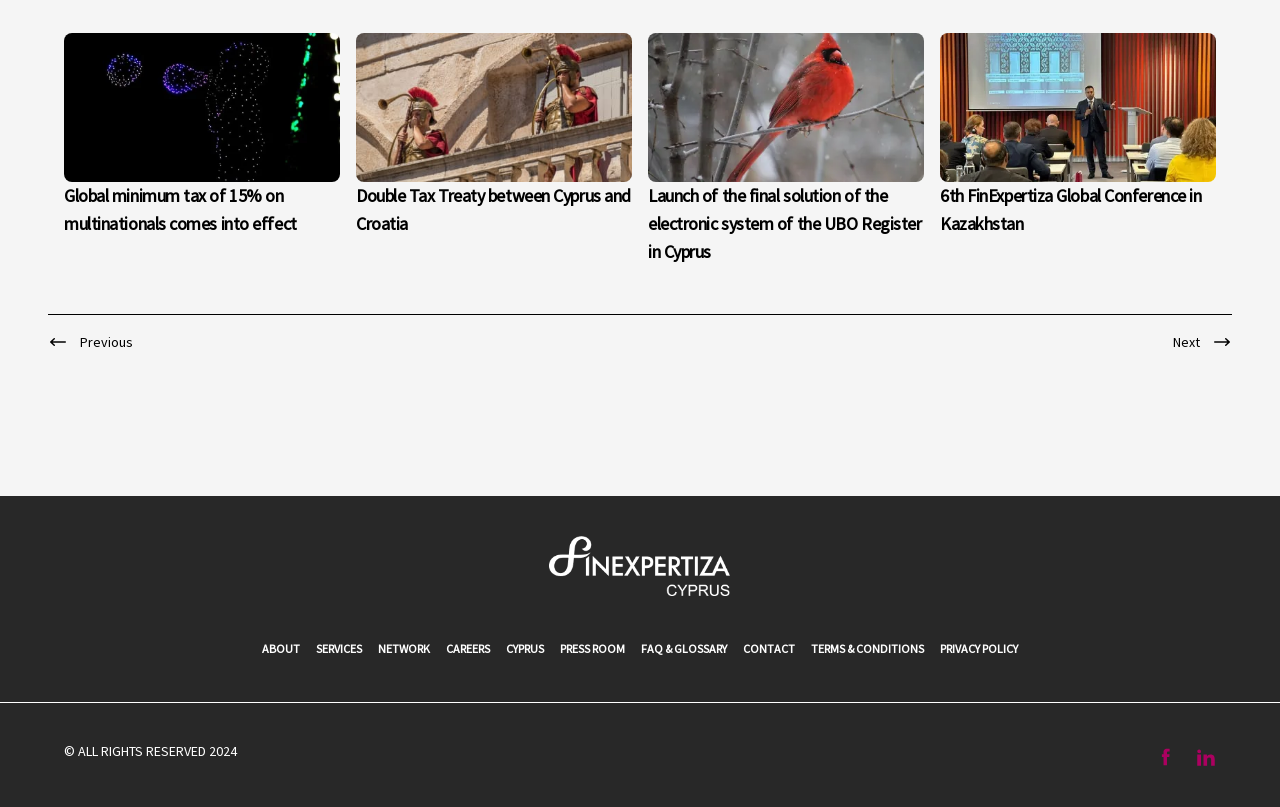Where is the 'Next' button located?
Based on the screenshot, give a detailed explanation to answer the question.

I checked the bounding box coordinates of the 'Next' link and found that its x2 and y1 values are close to 1, indicating that it is located at the bottom right of the page.